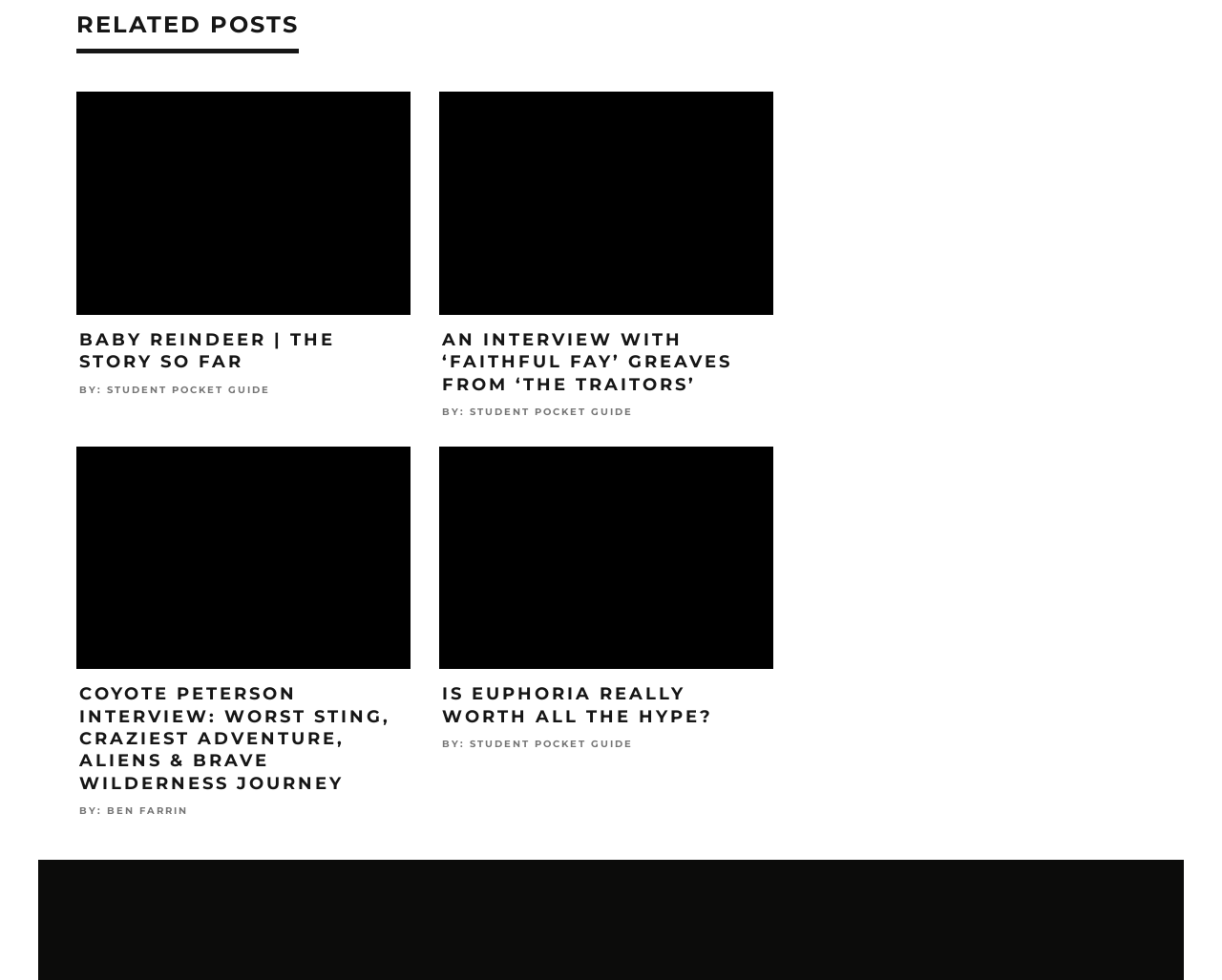Please identify the bounding box coordinates of the element that needs to be clicked to execute the following command: "View the story of Baby Reindeer". Provide the bounding box using four float numbers between 0 and 1, formatted as [left, top, right, bottom].

[0.065, 0.336, 0.274, 0.38]